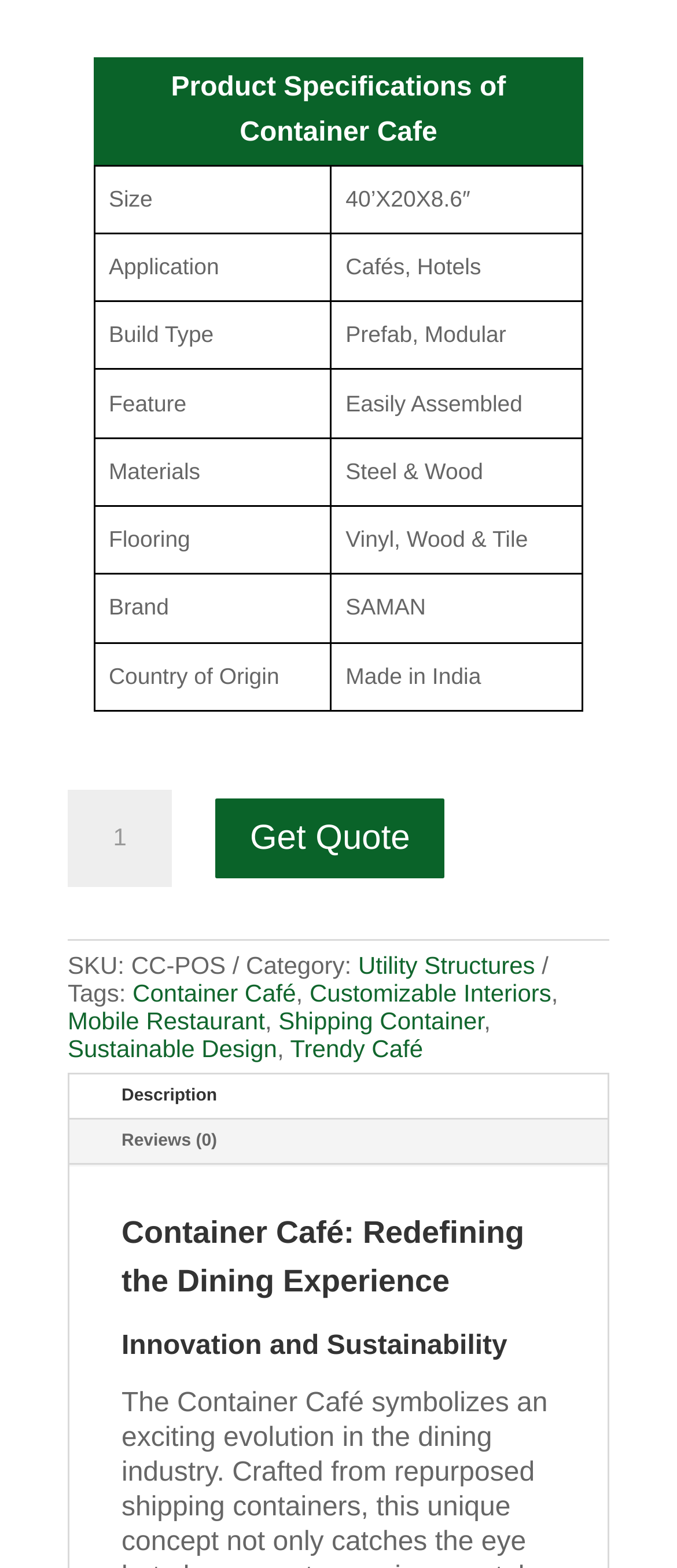Kindly determine the bounding box coordinates of the area that needs to be clicked to fulfill this instruction: "View product description".

[0.103, 0.685, 0.397, 0.712]